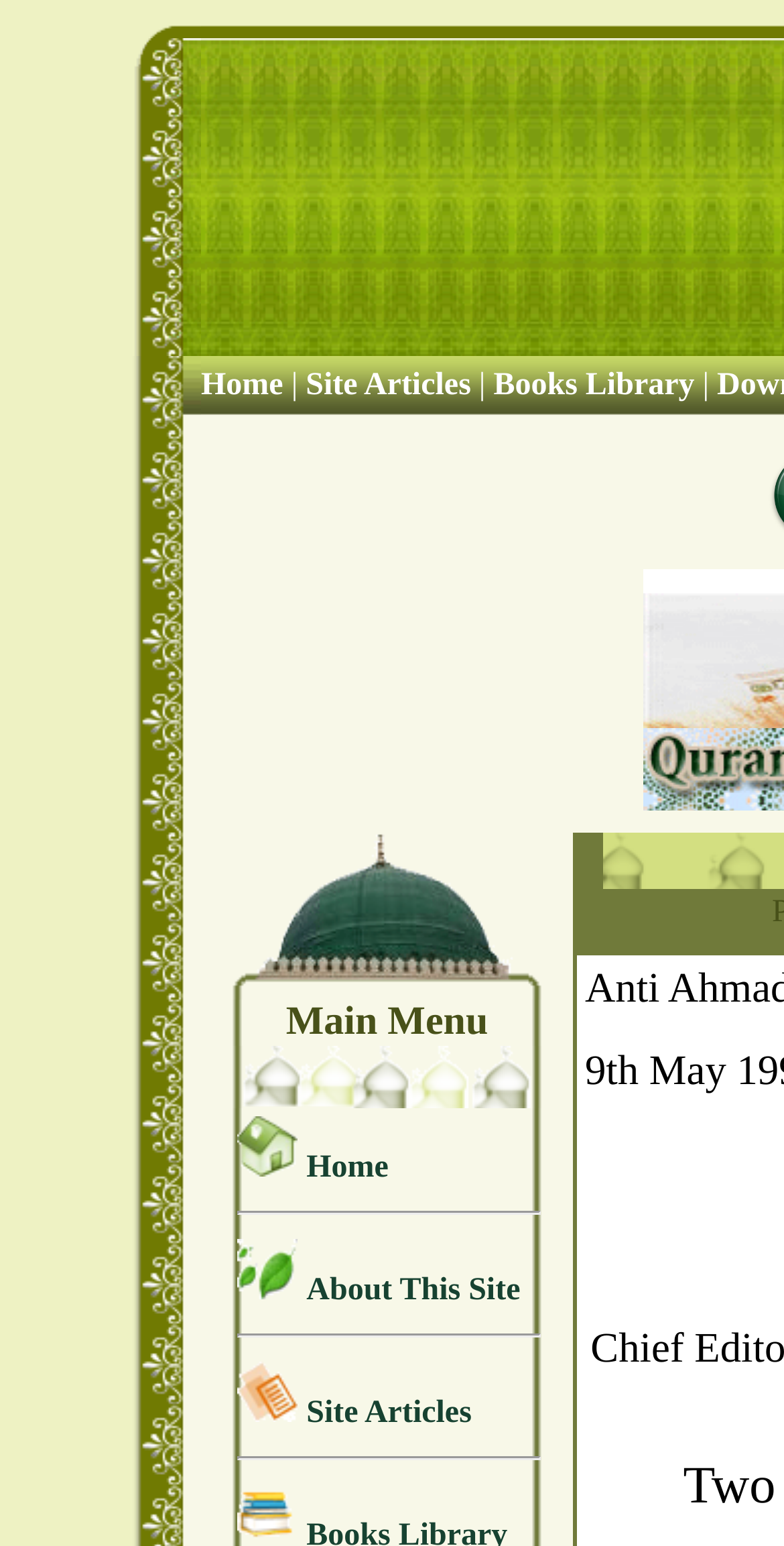Please determine the bounding box coordinates for the UI element described as: "parent_node: Site Articles".

[0.304, 0.903, 0.381, 0.925]